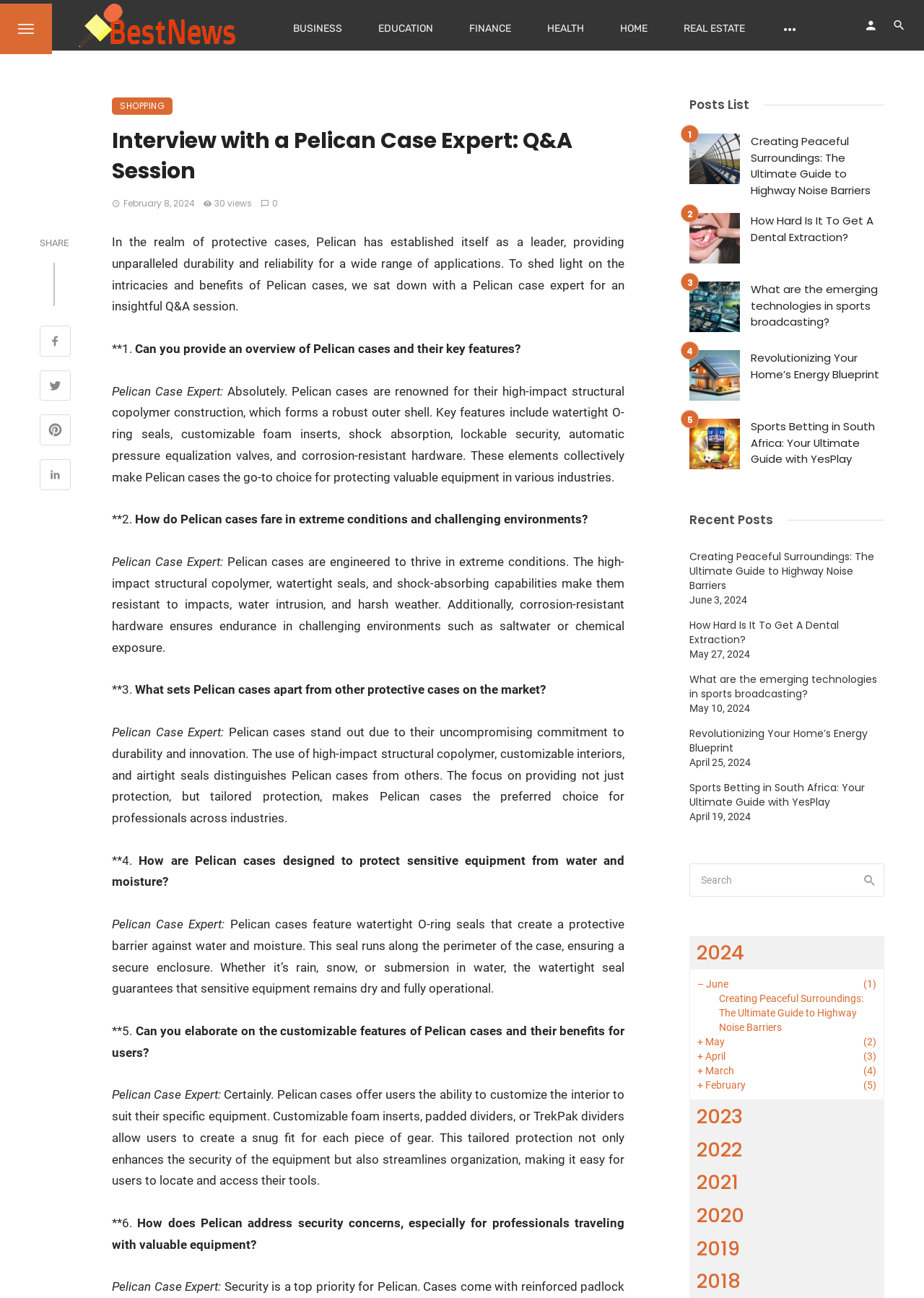Predict the bounding box of the UI element that fits this description: "2021".

[0.746, 0.898, 0.957, 0.924]